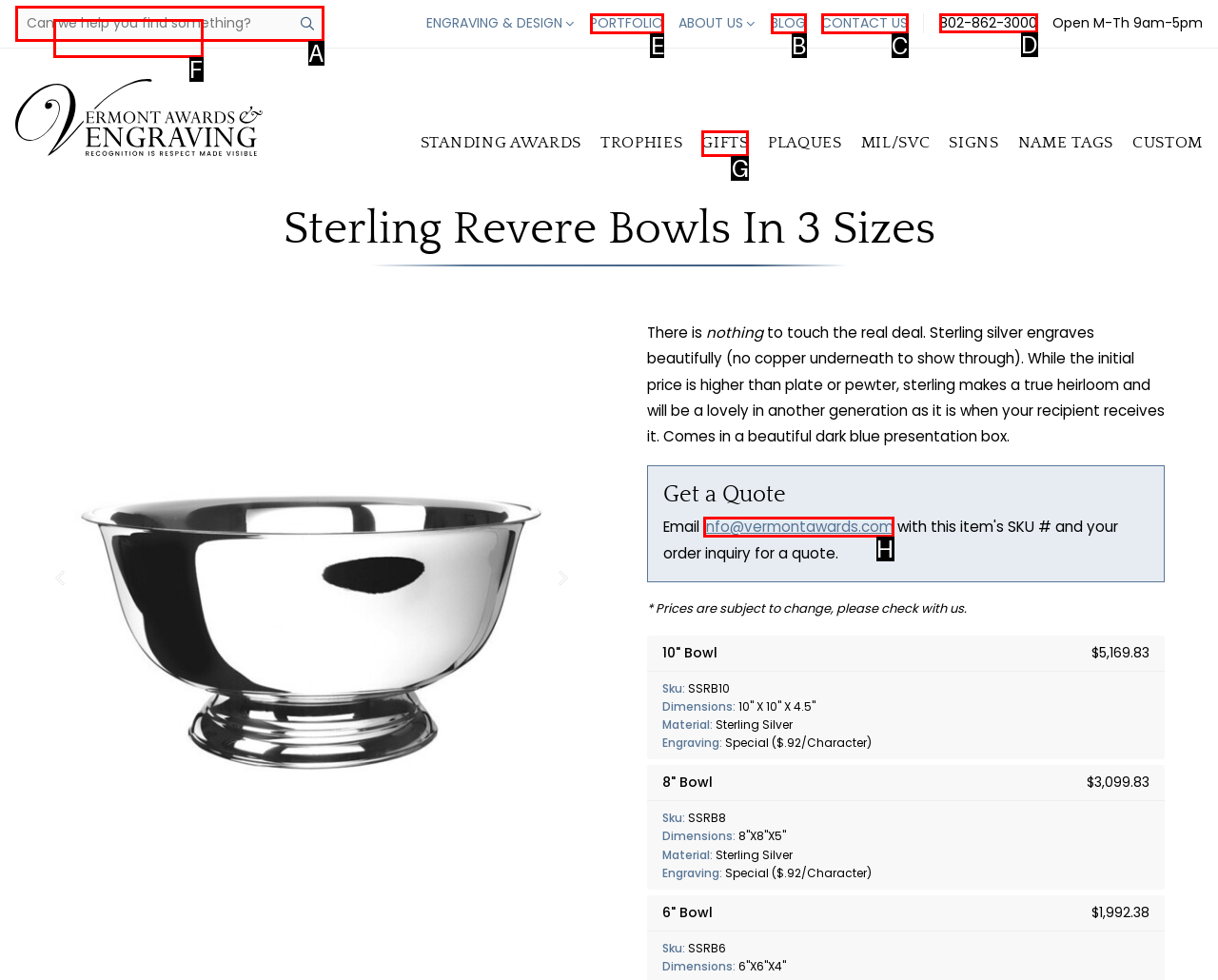Tell me which letter corresponds to the UI element that will allow you to Click the HOME link. Answer with the letter directly.

None